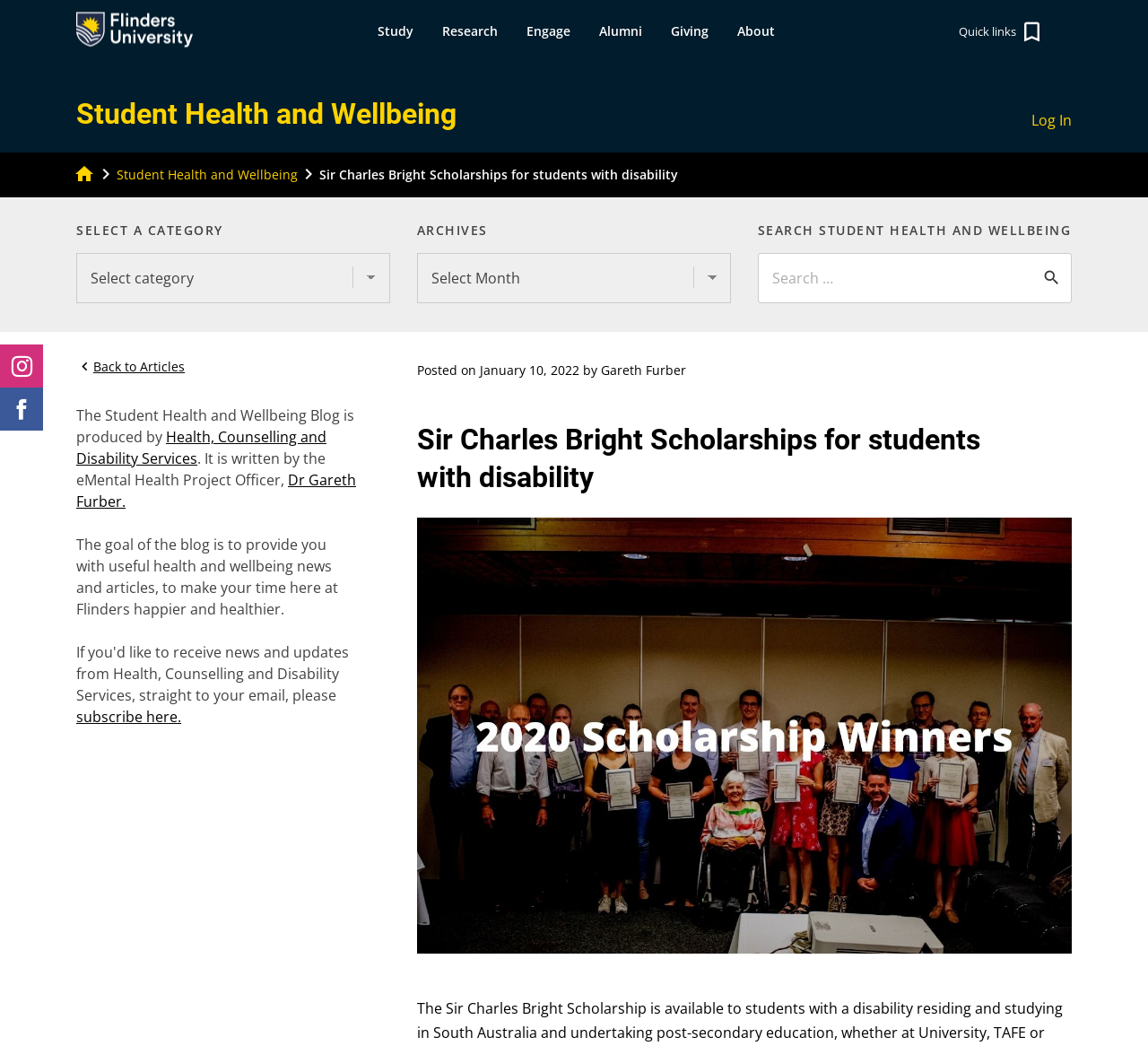Give a one-word or phrase response to the following question: What is the name of the scholarship?

Sir Charles Bright Scholarship